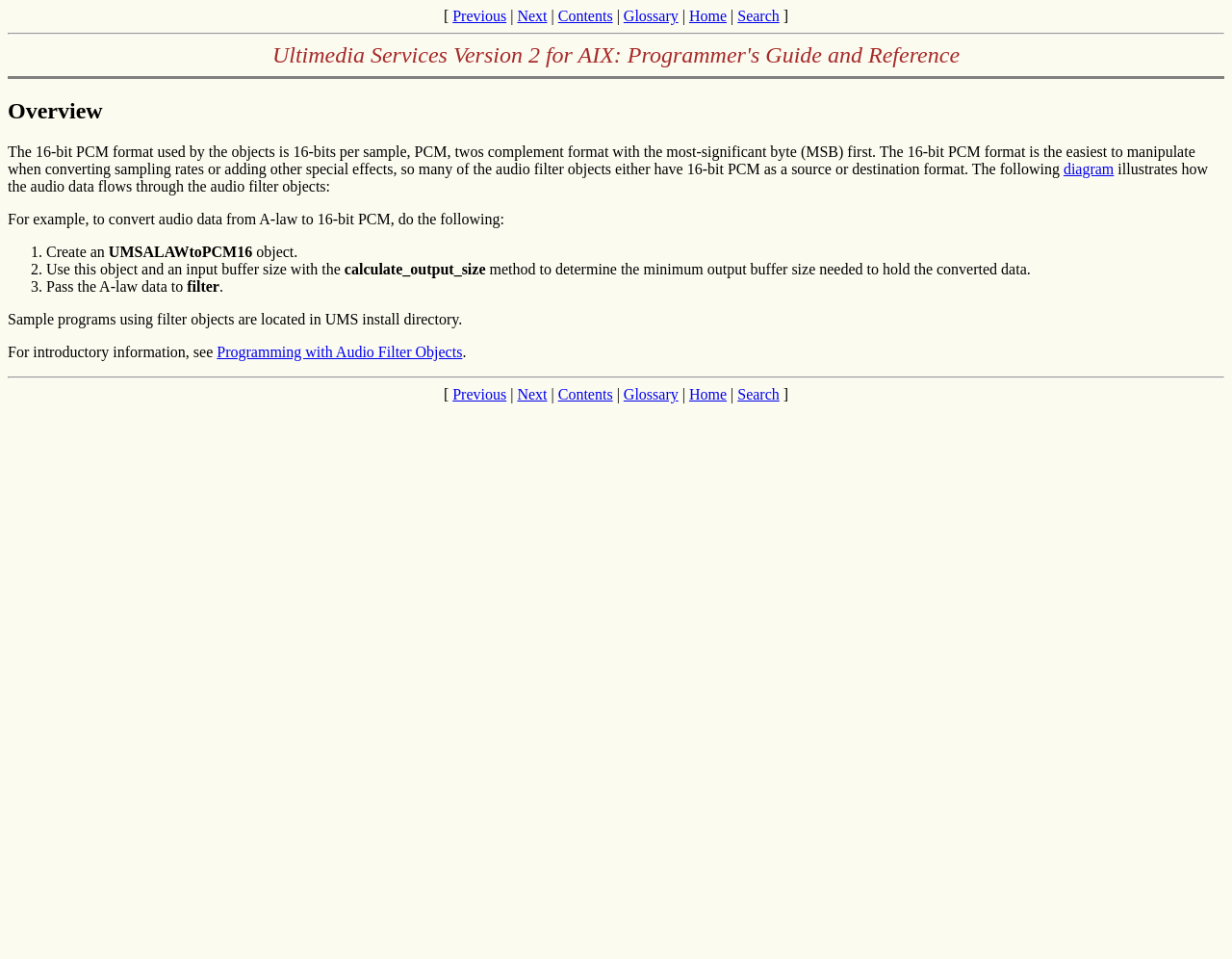Locate the bounding box coordinates of the clickable region to complete the following instruction: "view diagram."

[0.863, 0.167, 0.904, 0.185]